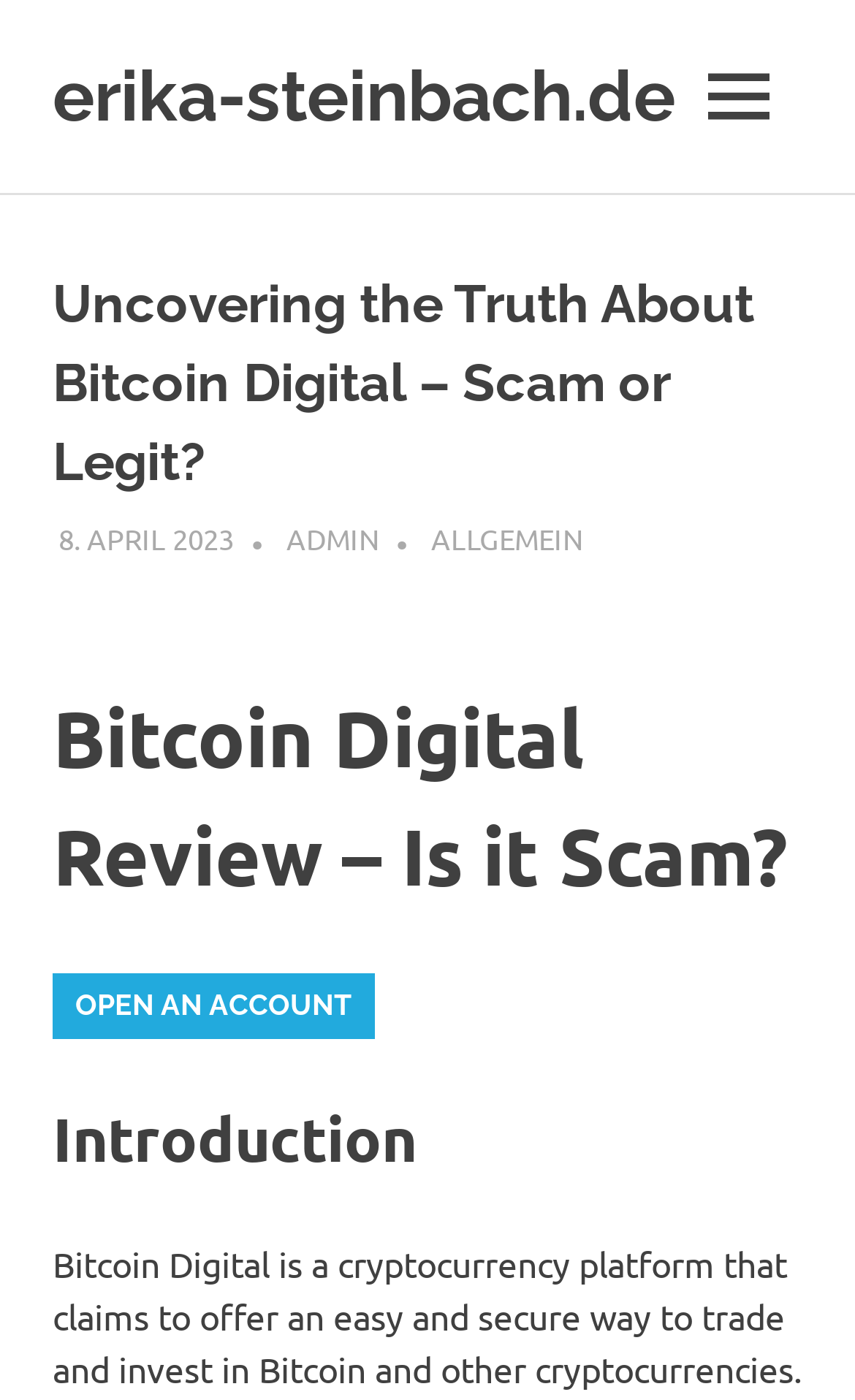Please use the details from the image to answer the following question comprehensively:
What is the purpose of the 'OPEN AN ACCOUNT' button?

The 'OPEN AN ACCOUNT' button is a call-to-action element that invites users to open an account, likely related to Bitcoin Digital, which is the main topic of the webpage.